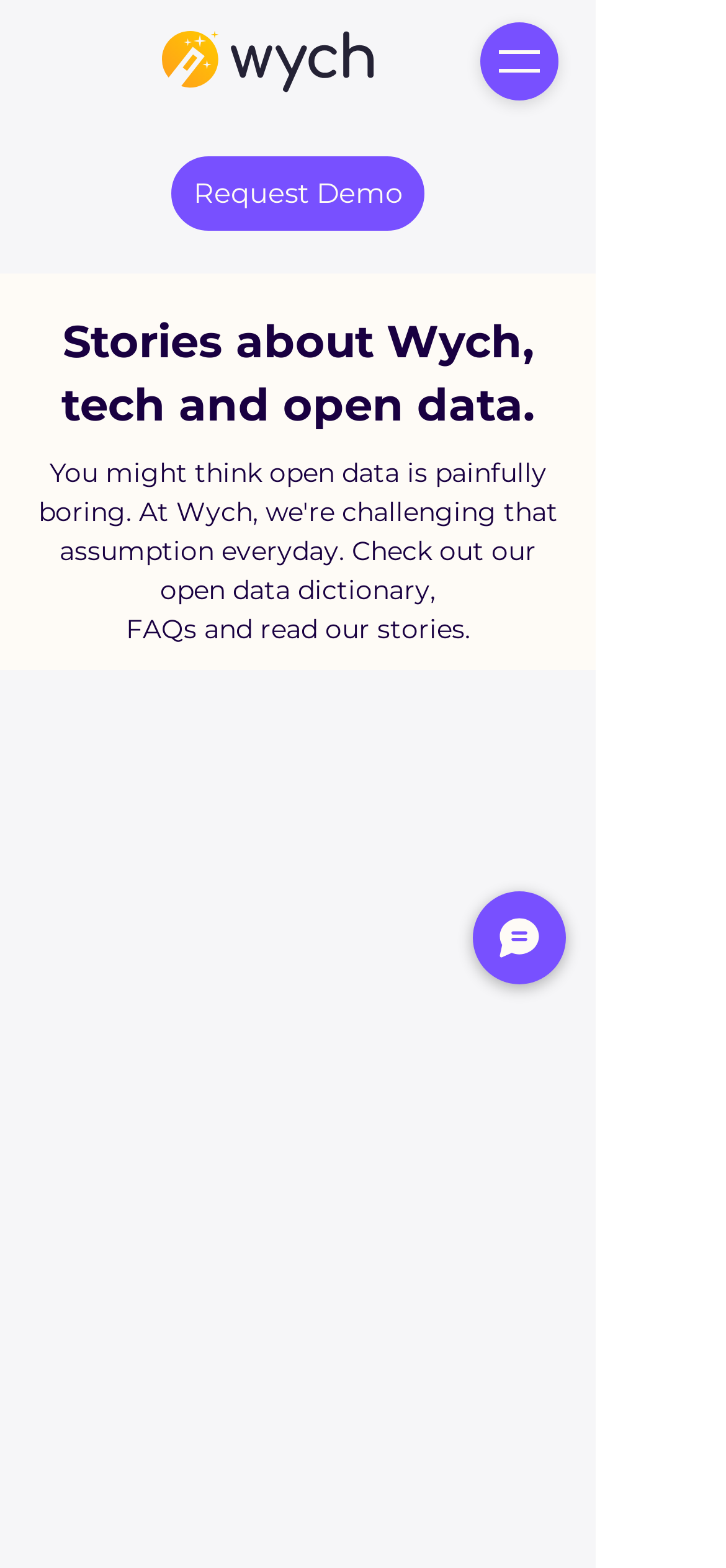What is the purpose of the 'Chat' button?
Refer to the image and give a detailed answer to the query.

The 'Chat' button is located near the bottom of the page and has an associated image, suggesting it's a prominent feature. Its purpose is likely to allow users to initiate a chat with Wych's support team or a representative.